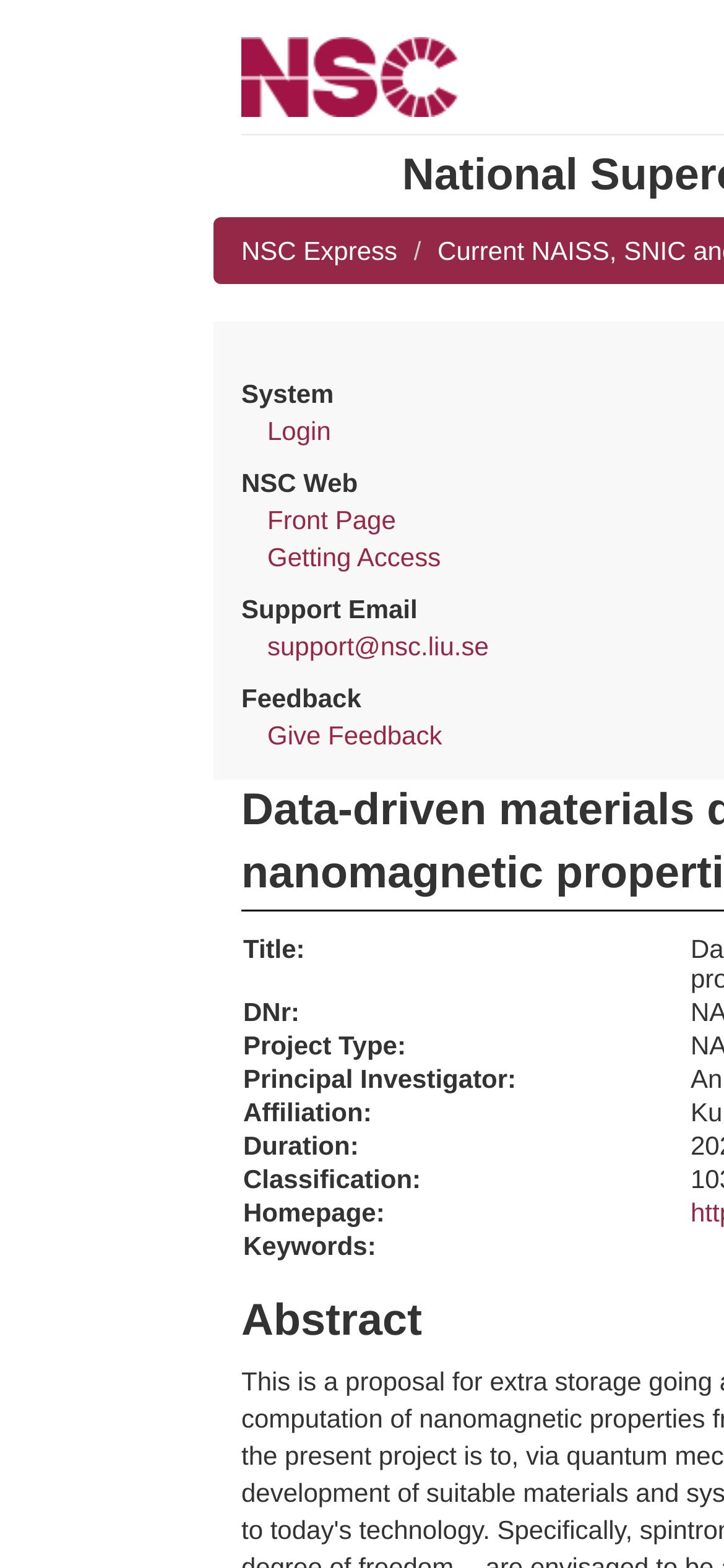Describe all the visual and textual components of the webpage comprehensively.

The webpage is about data-driven materials discovery and computation of nanomagnetic properties from first principles. At the top, there is a logo image and a link to the left, taking up about a quarter of the screen width. Below the logo, there are several links and text elements, including "NSC Express", "System", "Login", "NSC Web", "Front Page", "Getting Access", and "Support Email", which are aligned horizontally and take up about half of the screen width.

Further down, there is a section with a table-like structure, consisting of 8 rows, each with a label and an empty cell. The labels are "Title:", "DNr:", "Project Type:", "Principal Investigator:", "Affiliation:", "Duration:", "Classification:", and "Homepage:". This section takes up about two-thirds of the screen width and is positioned near the middle of the page.

There is also a "Feedback" section with a link to "Give Feedback" and a support email address. The overall layout is organized, with clear headings and concise text, making it easy to navigate.